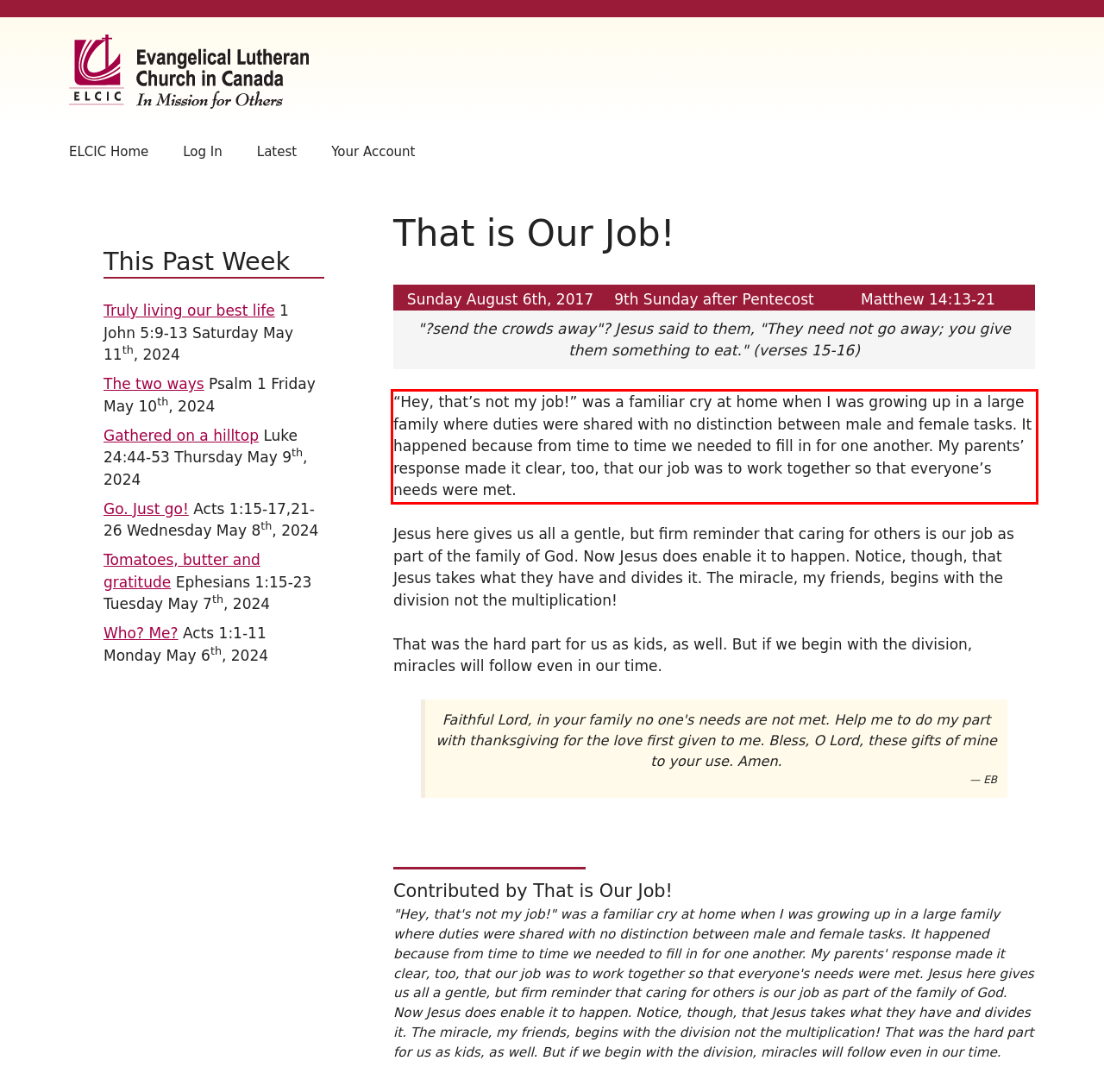Within the screenshot of the webpage, locate the red bounding box and use OCR to identify and provide the text content inside it.

“Hey, that’s not my job!” was a familiar cry at home when I was growing up in a large family where duties were shared with no distinction between male and female tasks. It happened because from time to time we needed to fill in for one another. My parents’ response made it clear, too, that our job was to work together so that everyone’s needs were met.